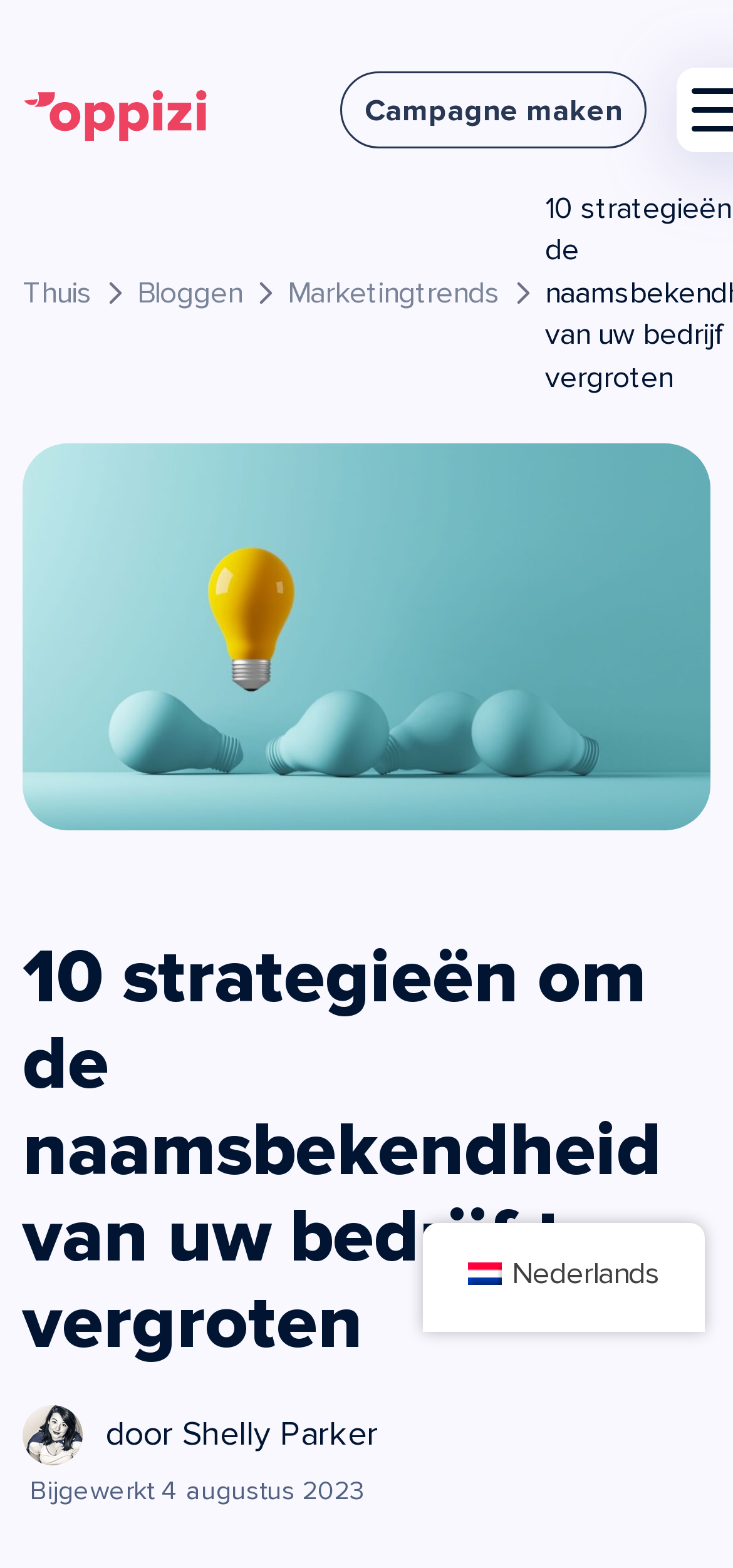Respond with a single word or phrase to the following question: How many navigation links are there?

3